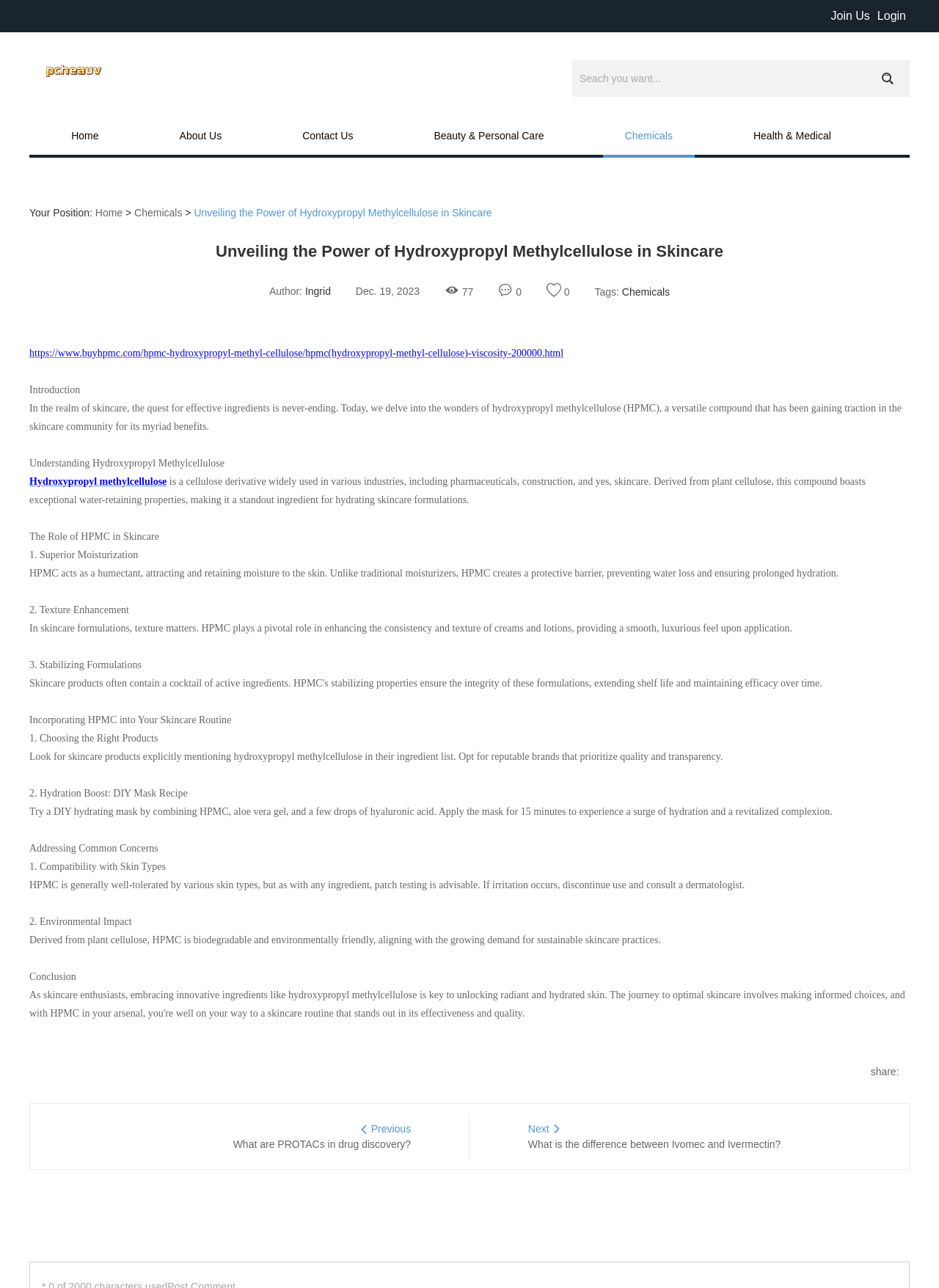What is the author of the current article?
Refer to the image and answer the question using a single word or phrase.

Ingrid